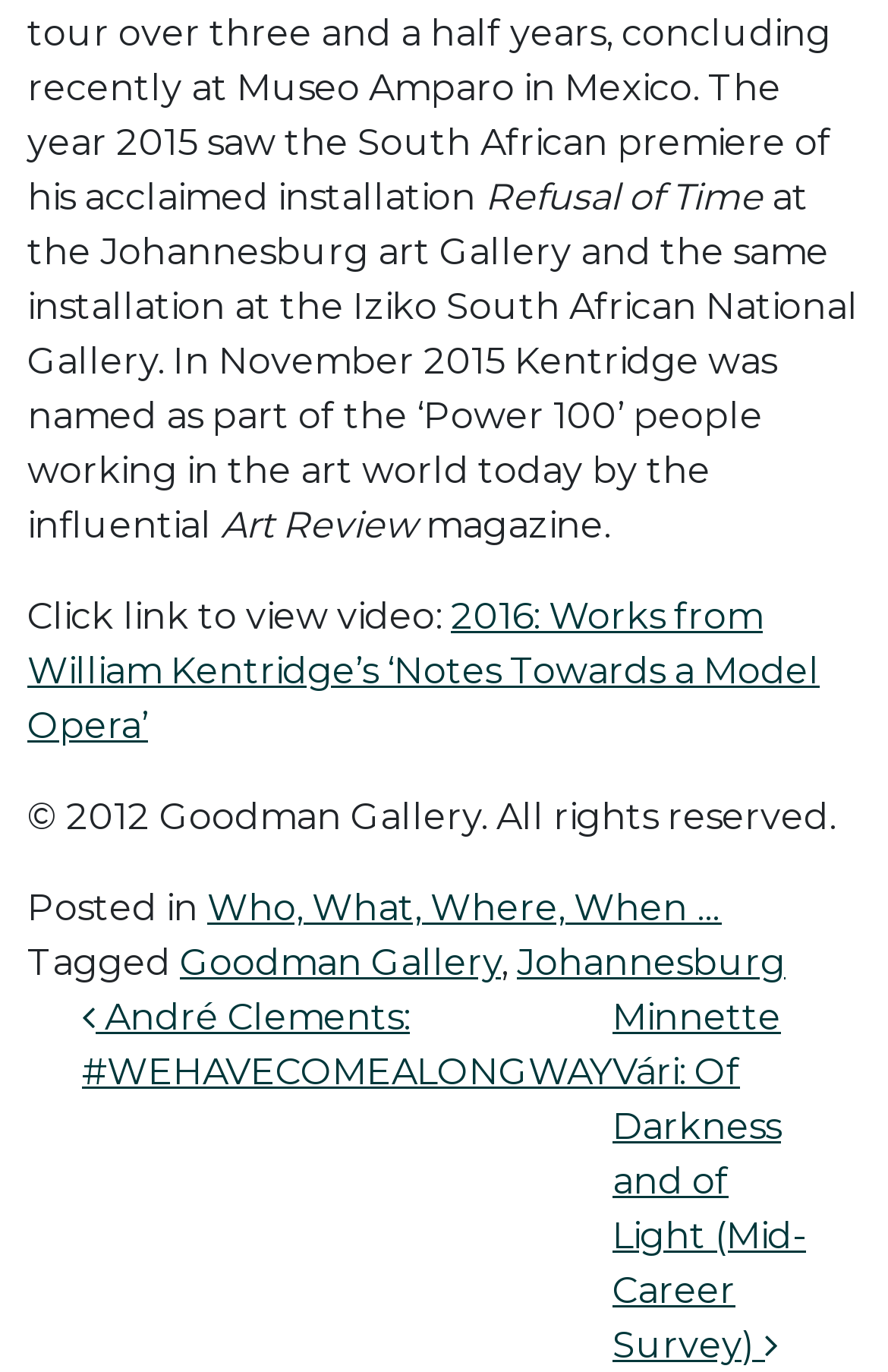Locate the UI element that matches the description André Clements: #WEHAVECOMEALONGWAY in the webpage screenshot. Return the bounding box coordinates in the format (top-left x, top-left y, bottom-right x, bottom-right y), with values ranging from 0 to 1.

[0.092, 0.726, 0.69, 0.797]